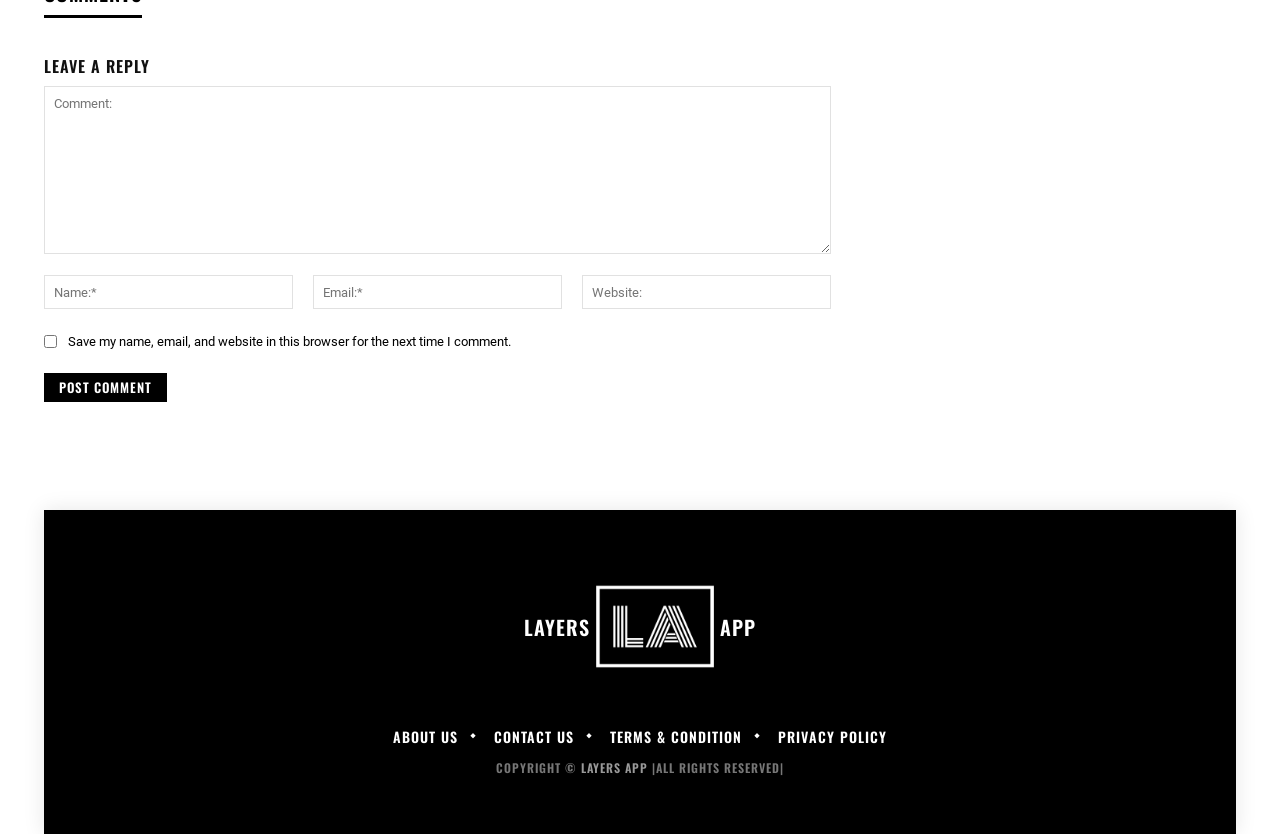Identify the bounding box coordinates of the part that should be clicked to carry out this instruction: "Leave a reply".

[0.034, 0.064, 0.649, 0.095]